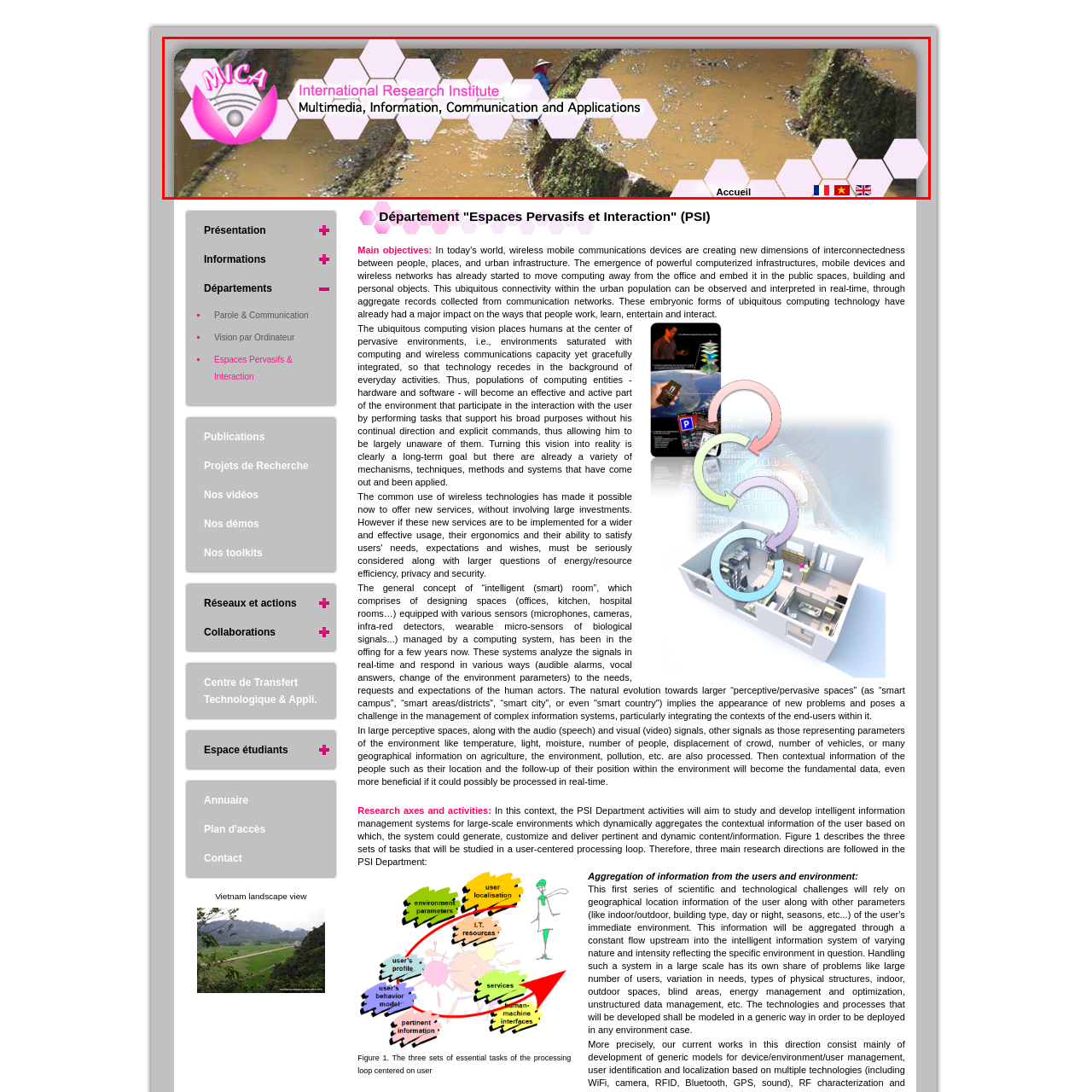Describe extensively the image that is contained within the red box.

This image features a scenic view of terraced rice fields, a hallmark of many Southeast Asian landscapes, emphasizing the harmonious relationship between agriculture and nature. Set against the backdrop of a muddy waterway, the fields are meticulously organized, showcasing the unique farming practices prevalent in the region. A farmer, dressed in traditional attire, can be seen actively tending to the crops, illustrating the labor and dedication involved in rice cultivation. The vibrant greens of the rice plants contrast beautifully with the earthy tones of the water, creating an eye-catching and serene rural tableau. This image is part of the International Research Institute MICA, which focuses on multimedia, information, communication, and applications, reflecting the institute's commitment to integrating technology with traditional practices.